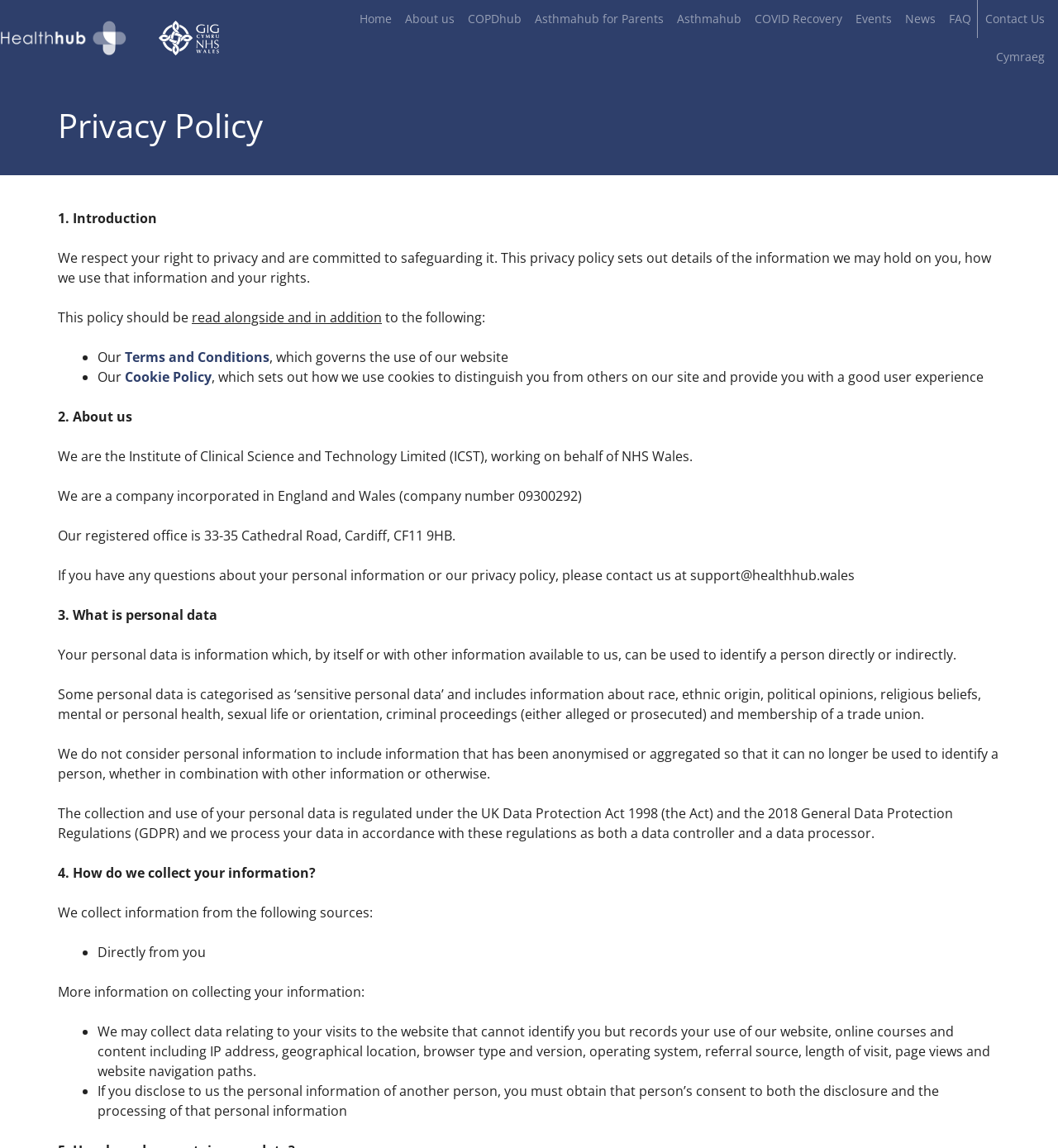Identify the bounding box coordinates of the specific part of the webpage to click to complete this instruction: "Go to Home".

[0.333, 0.0, 0.376, 0.033]